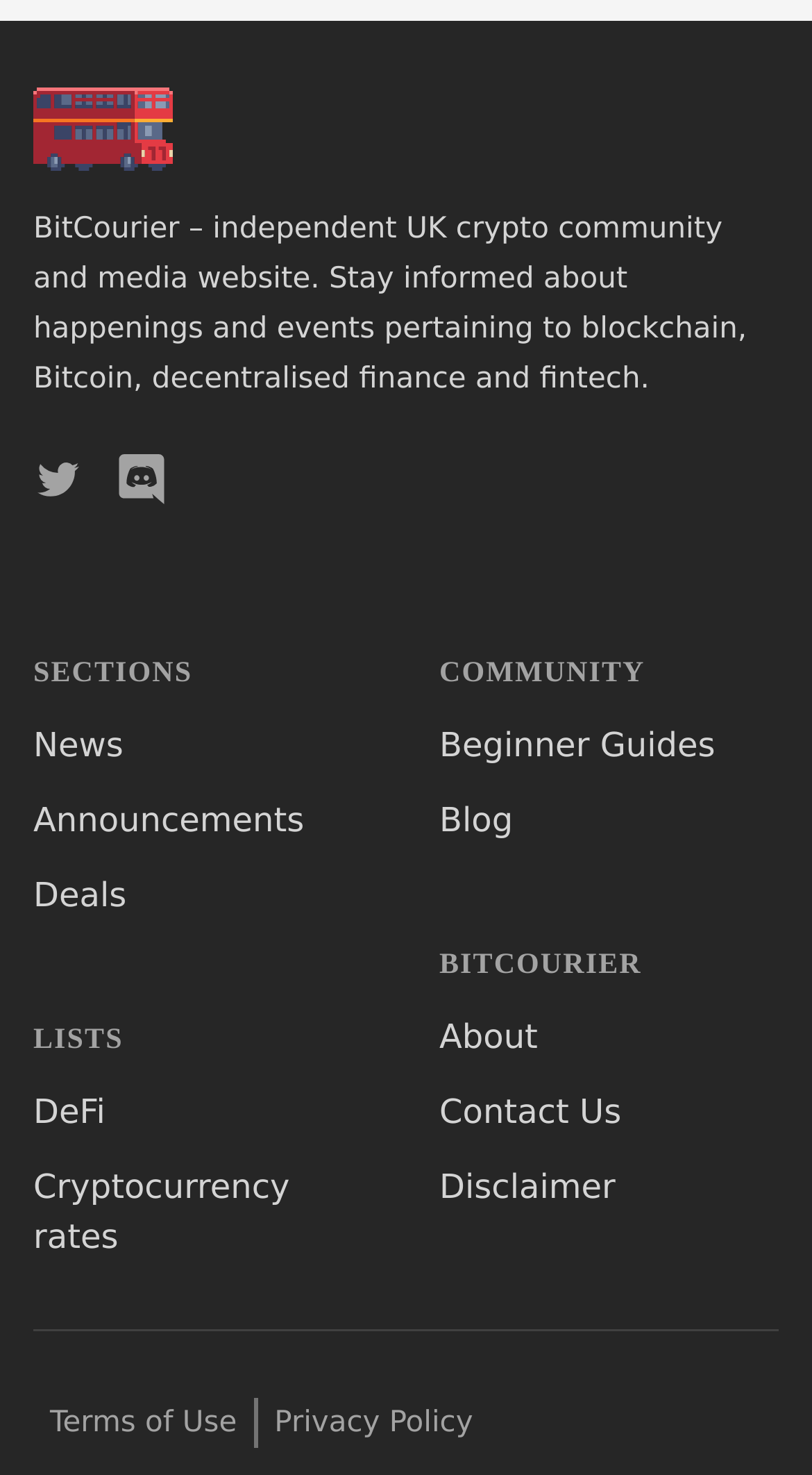Determine the bounding box coordinates for the area that should be clicked to carry out the following instruction: "Learn about full service leasing".

None